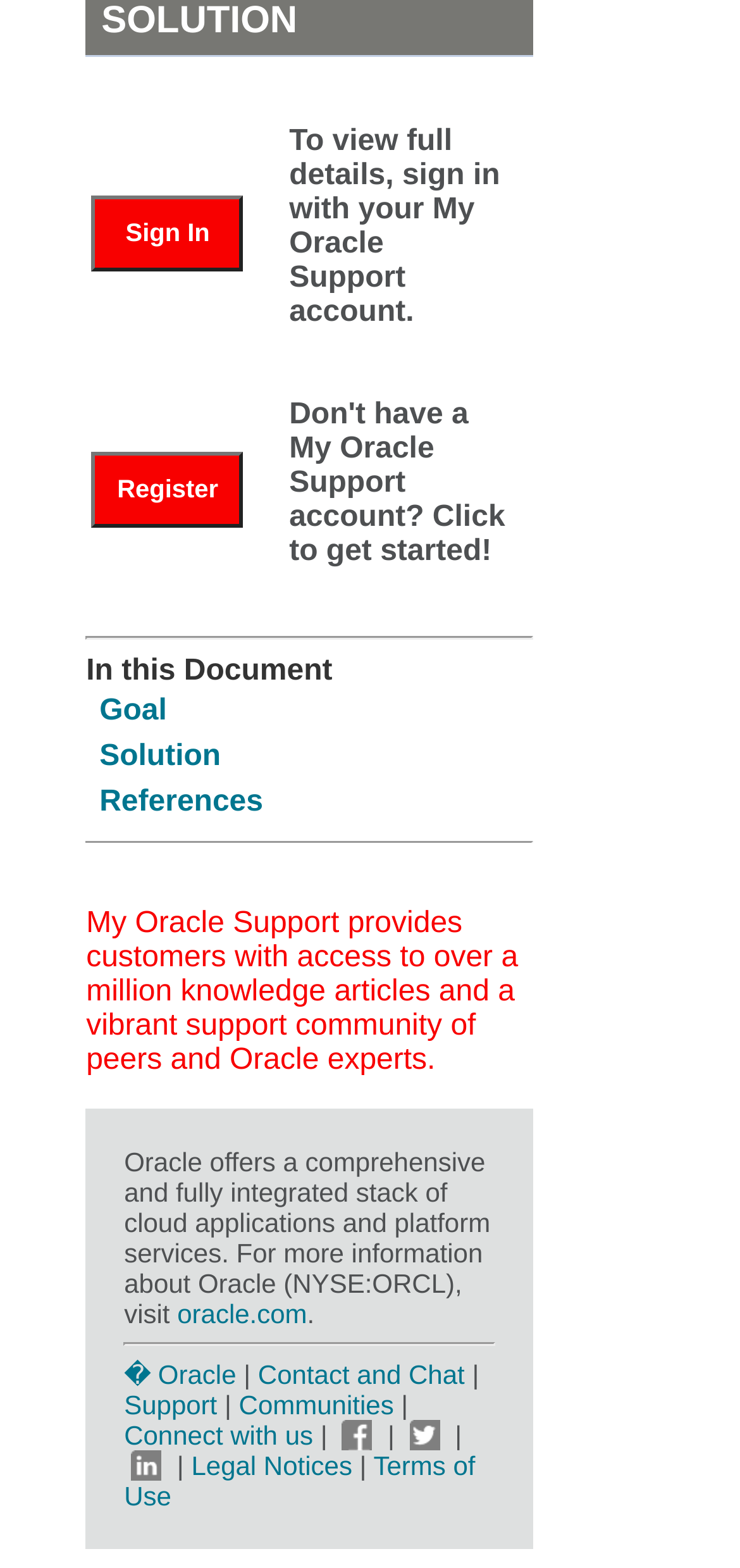Please answer the following question using a single word or phrase: 
How many tables are there in the webpage?

4